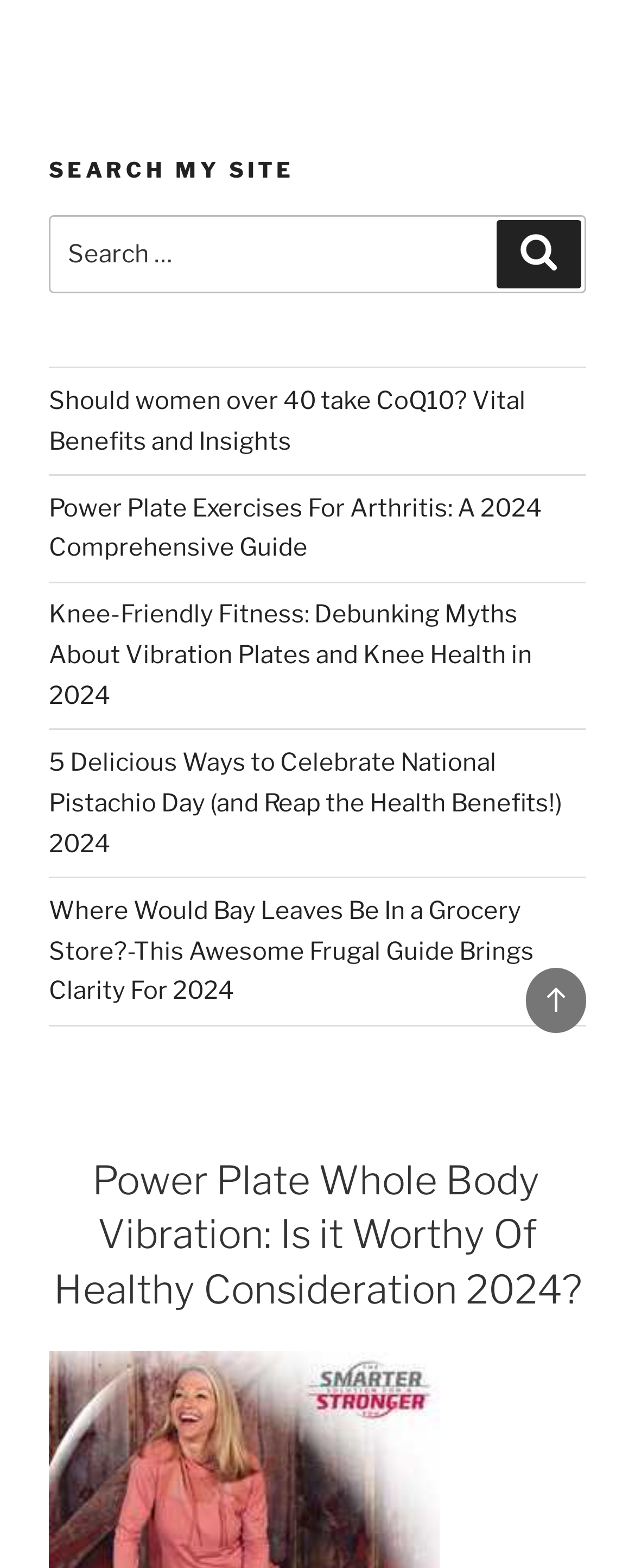Identify the bounding box coordinates of the clickable region required to complete the instruction: "Click on Privacy Policy". The coordinates should be given as four float numbers within the range of 0 and 1, i.e., [left, top, right, bottom].

None